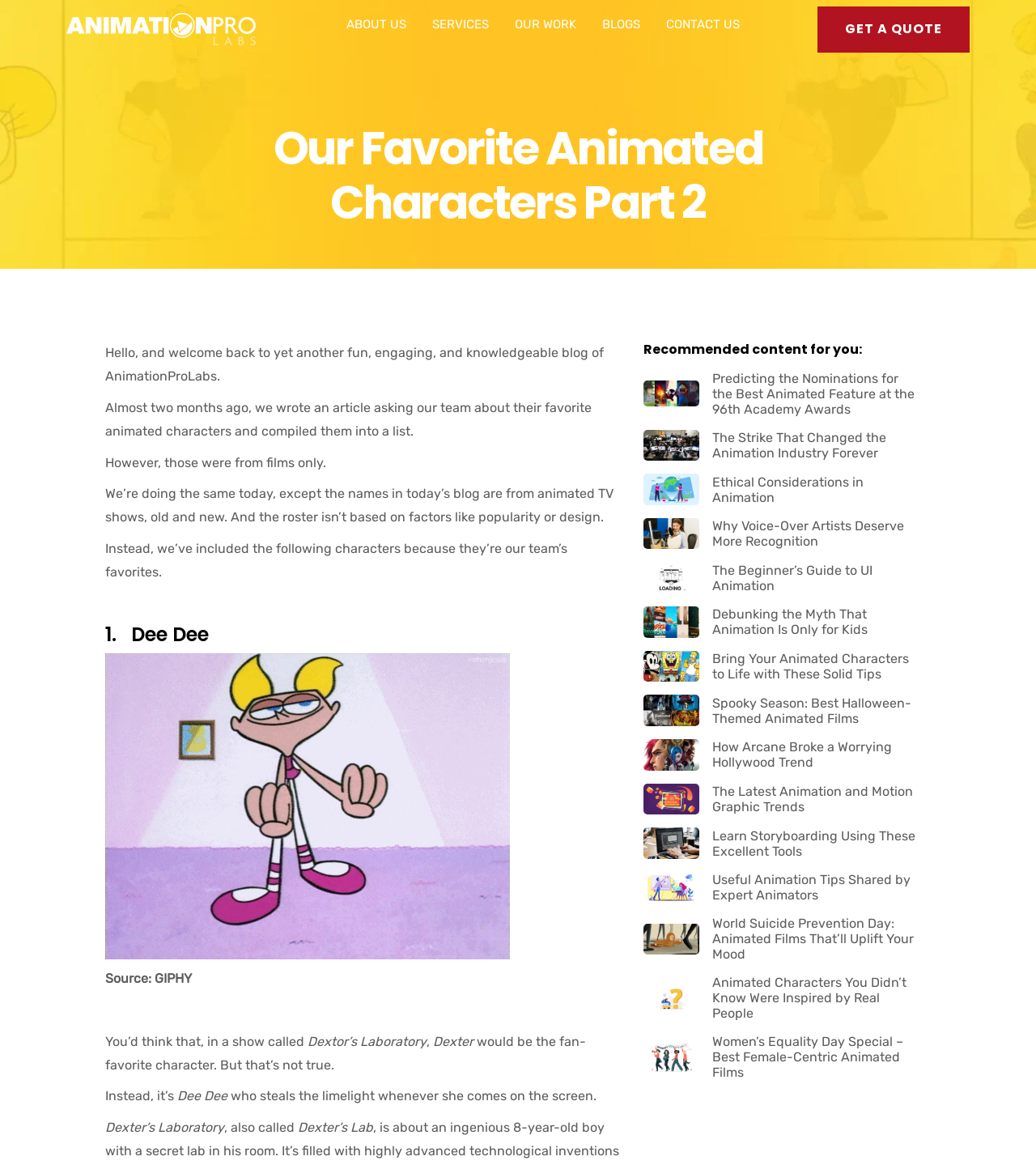Refer to the image and answer the question with as much detail as possible: How many links are there in the navigation menu?

I counted the links in the navigation menu, which are 'ABOUT US', 'SERVICES', 'OUR WORK', 'BLOGS', 'CONTACT US', and 'GET A QUOTE'. There are 6 links in total.